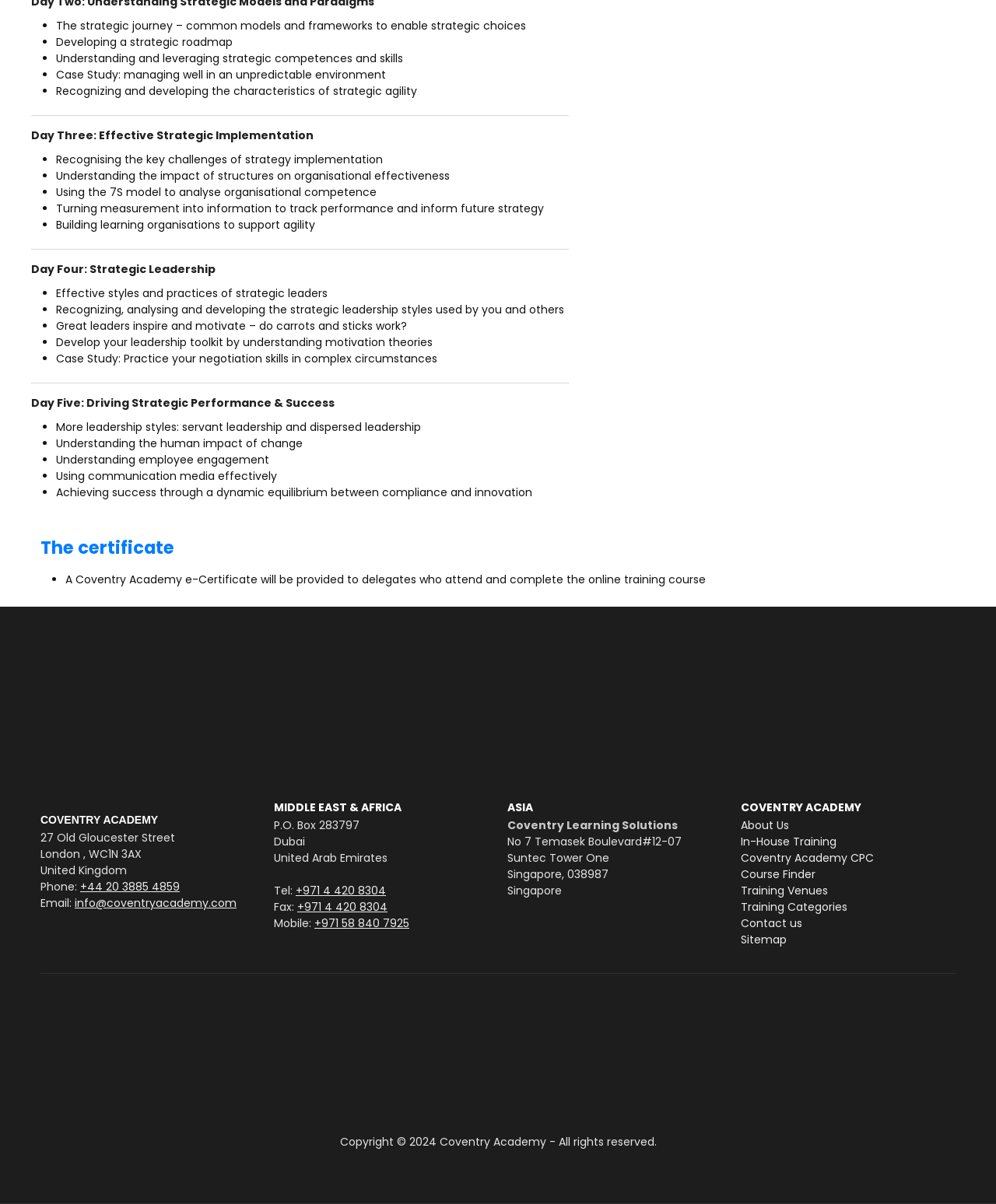What is the phone number of the Coventry Academy in the United Kingdom?
Provide a fully detailed and comprehensive answer to the question.

I found the phone number by looking at the link element with the text '+44 20 3885 4859' which is a child of the StaticText element with the text 'Phone:' and is located under the Coventry Academy address in the United Kingdom.